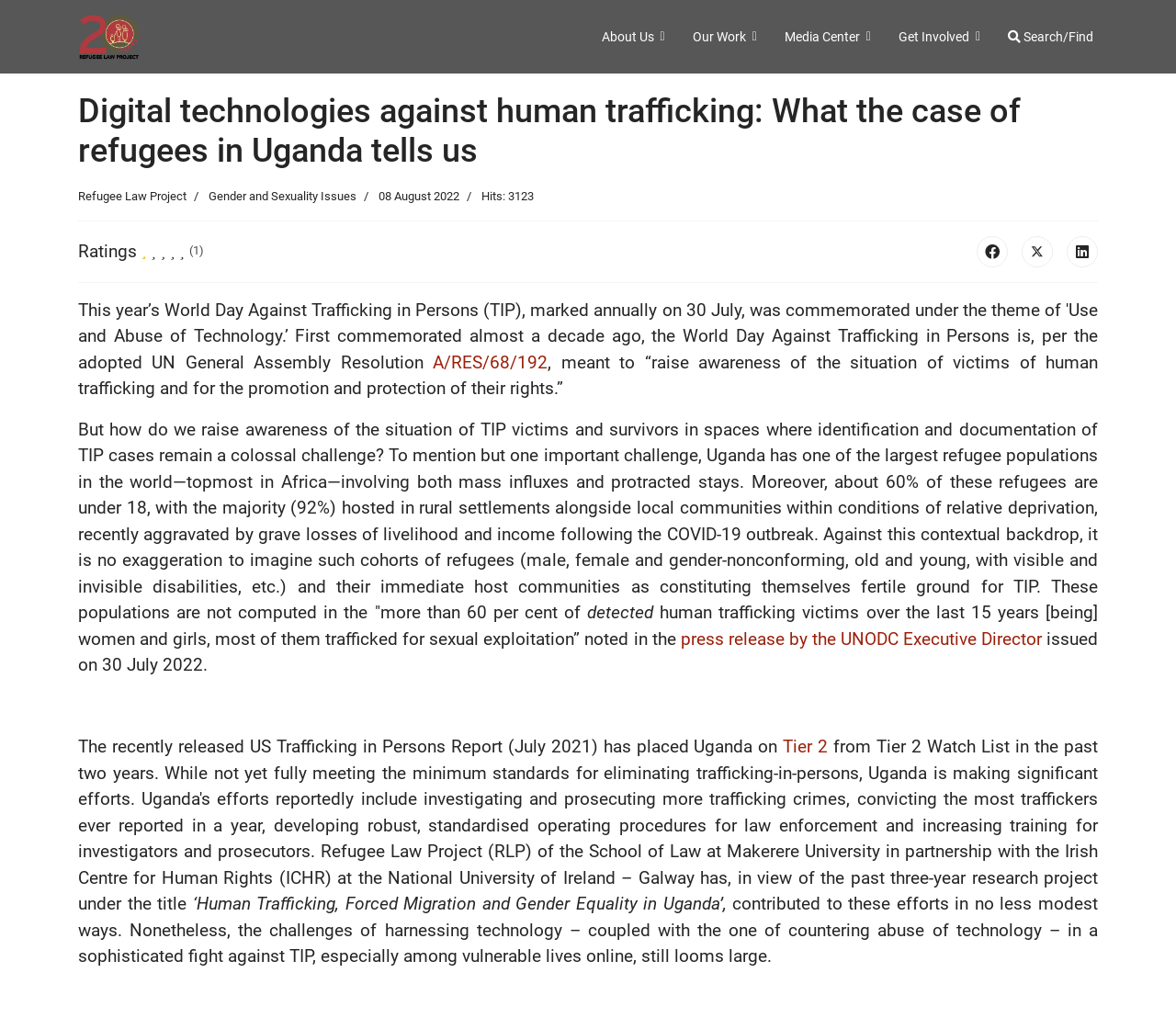Look at the image and write a detailed answer to the question: 
What is the name of the organization?

The name of the organization can be found in the top-left corner of the webpage, where it is written as 'Center For Forced Migrants' with a link and an image.